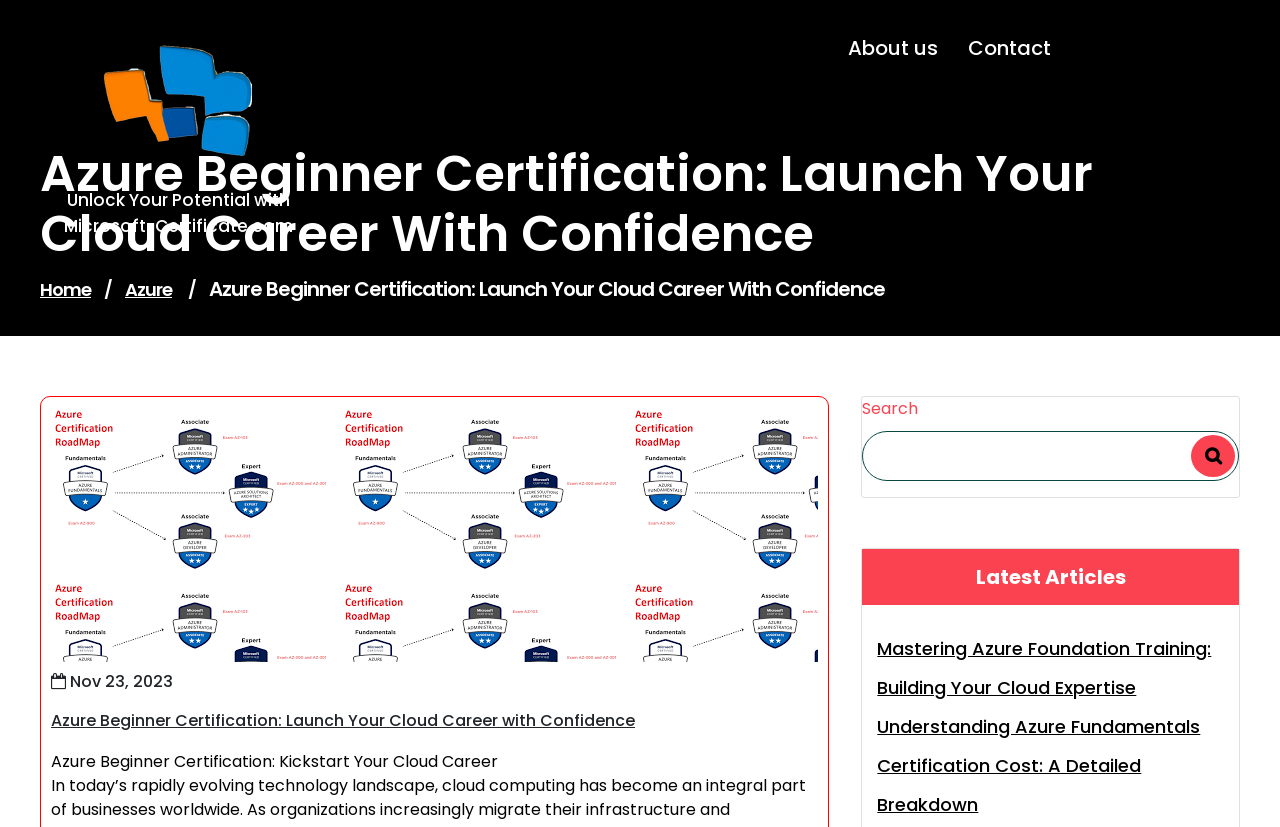Please identify and generate the text content of the webpage's main heading.

Azure Beginner Certification: Launch Your Cloud Career With Confidence